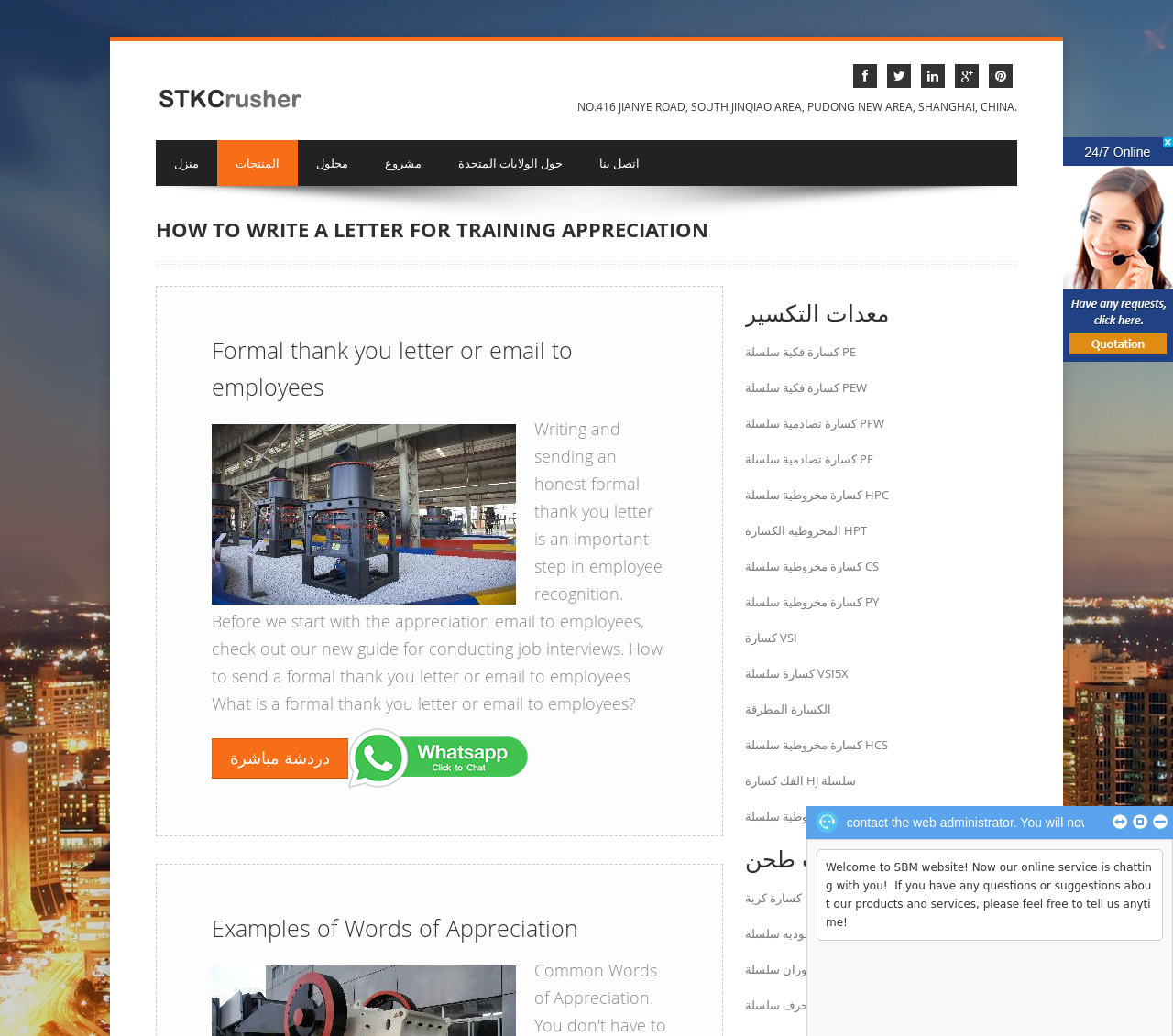What type of equipment is mentioned on the webpage?
Give a one-word or short-phrase answer derived from the screenshot.

Crushing and grinding equipment